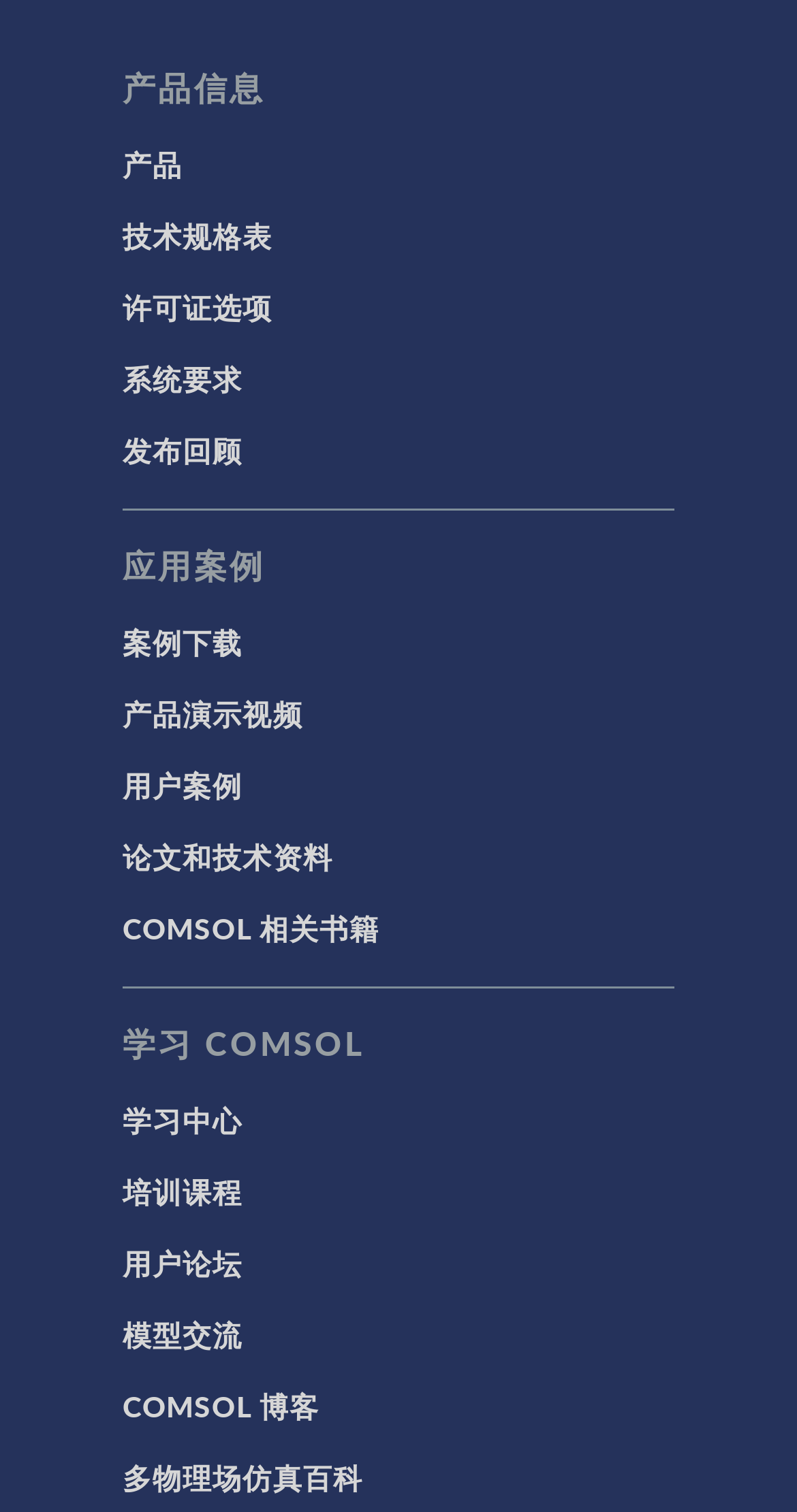Answer with a single word or phrase: 
How many links are there under '应用案例'?

4